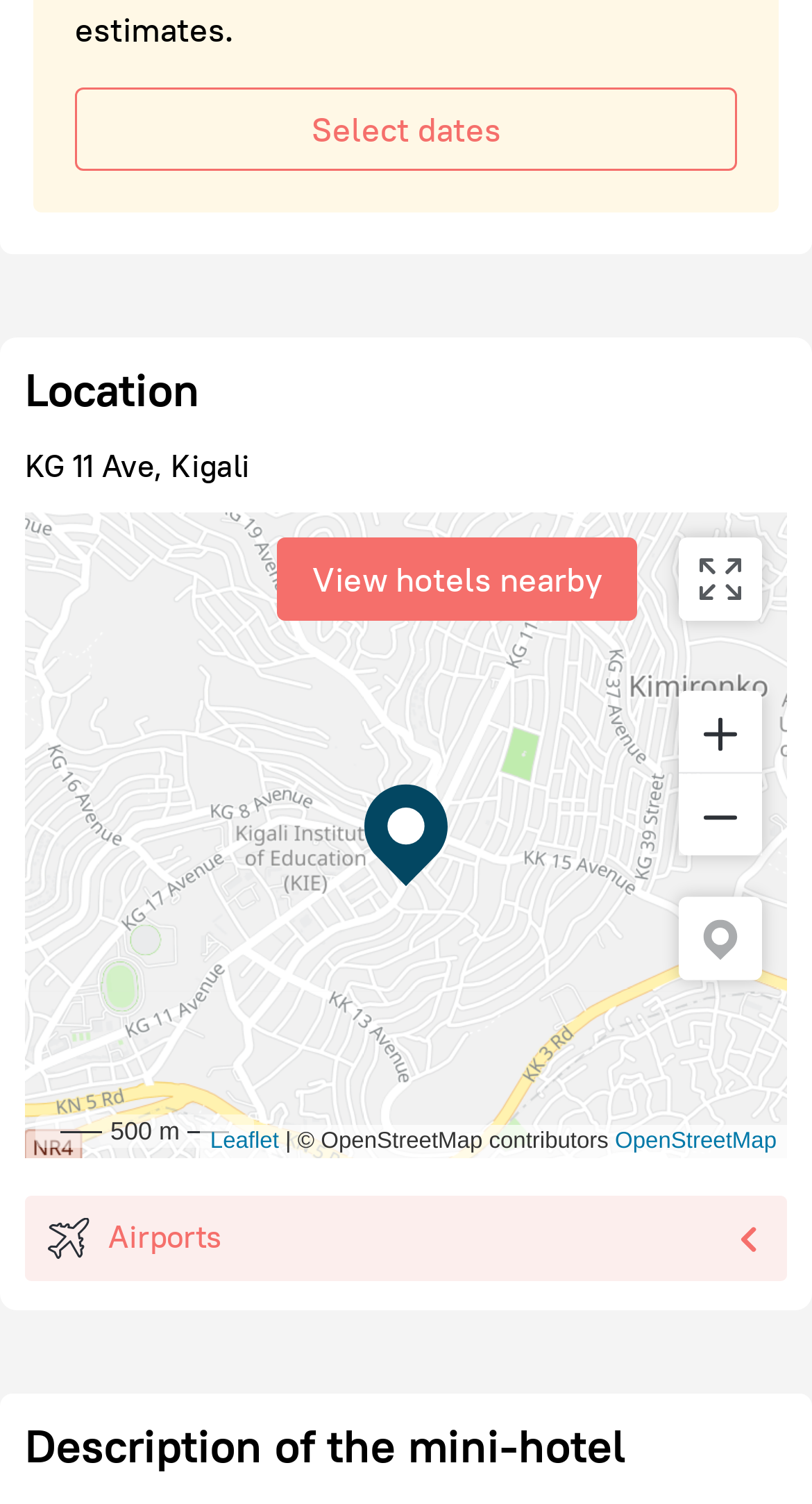Locate the bounding box coordinates of the element's region that should be clicked to carry out the following instruction: "Refresh the page". The coordinates need to be four float numbers between 0 and 1, i.e., [left, top, right, bottom].

[0.836, 0.597, 0.938, 0.652]